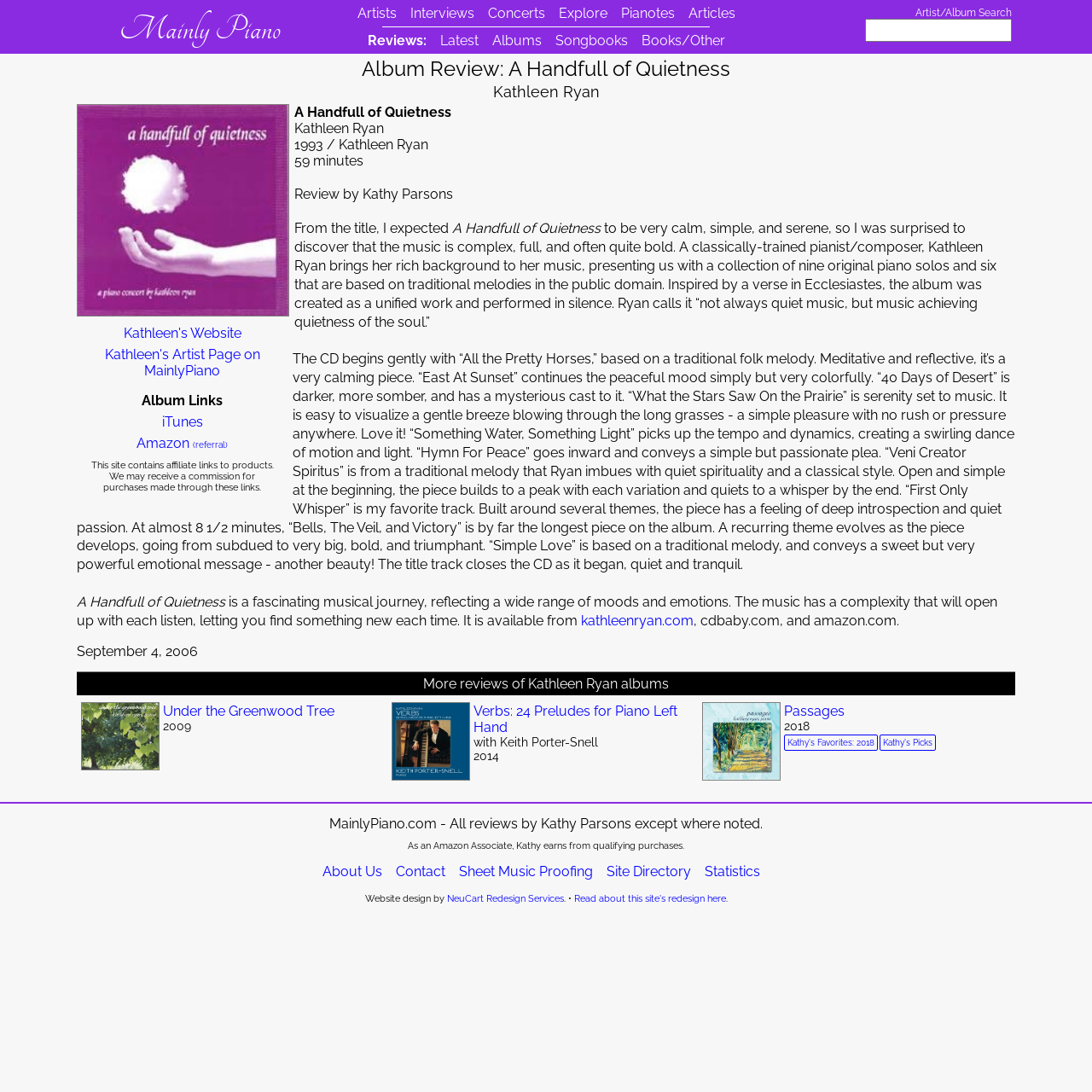Extract the bounding box coordinates of the UI element described: "Under the Greenwood Tree". Provide the coordinates in the format [left, top, right, bottom] with values ranging from 0 to 1.

[0.149, 0.644, 0.306, 0.659]